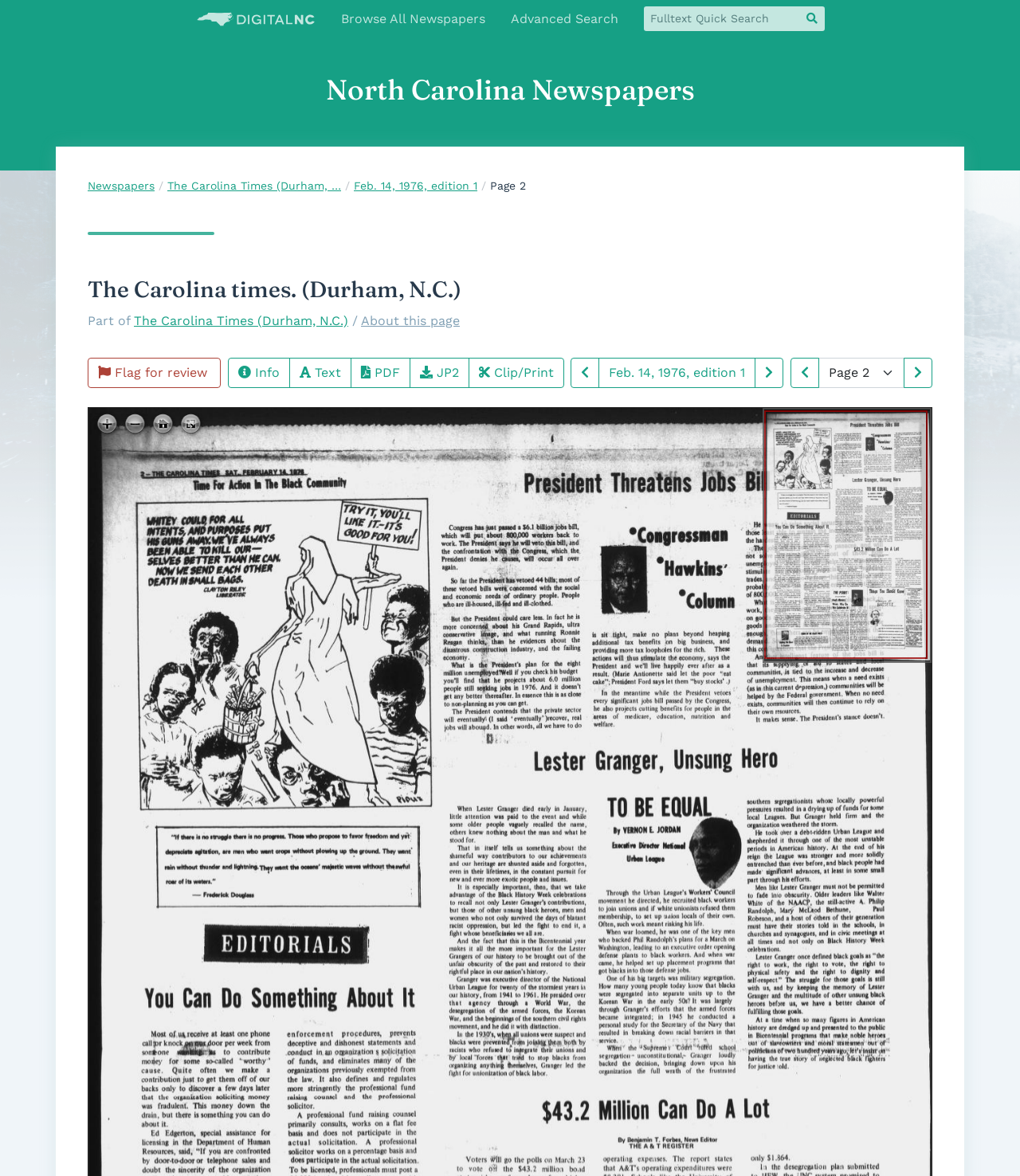Find the bounding box coordinates of the element you need to click on to perform this action: 'Browse all newspapers'. The coordinates should be represented by four float values between 0 and 1, in the format [left, top, right, bottom].

[0.321, 0.003, 0.488, 0.03]